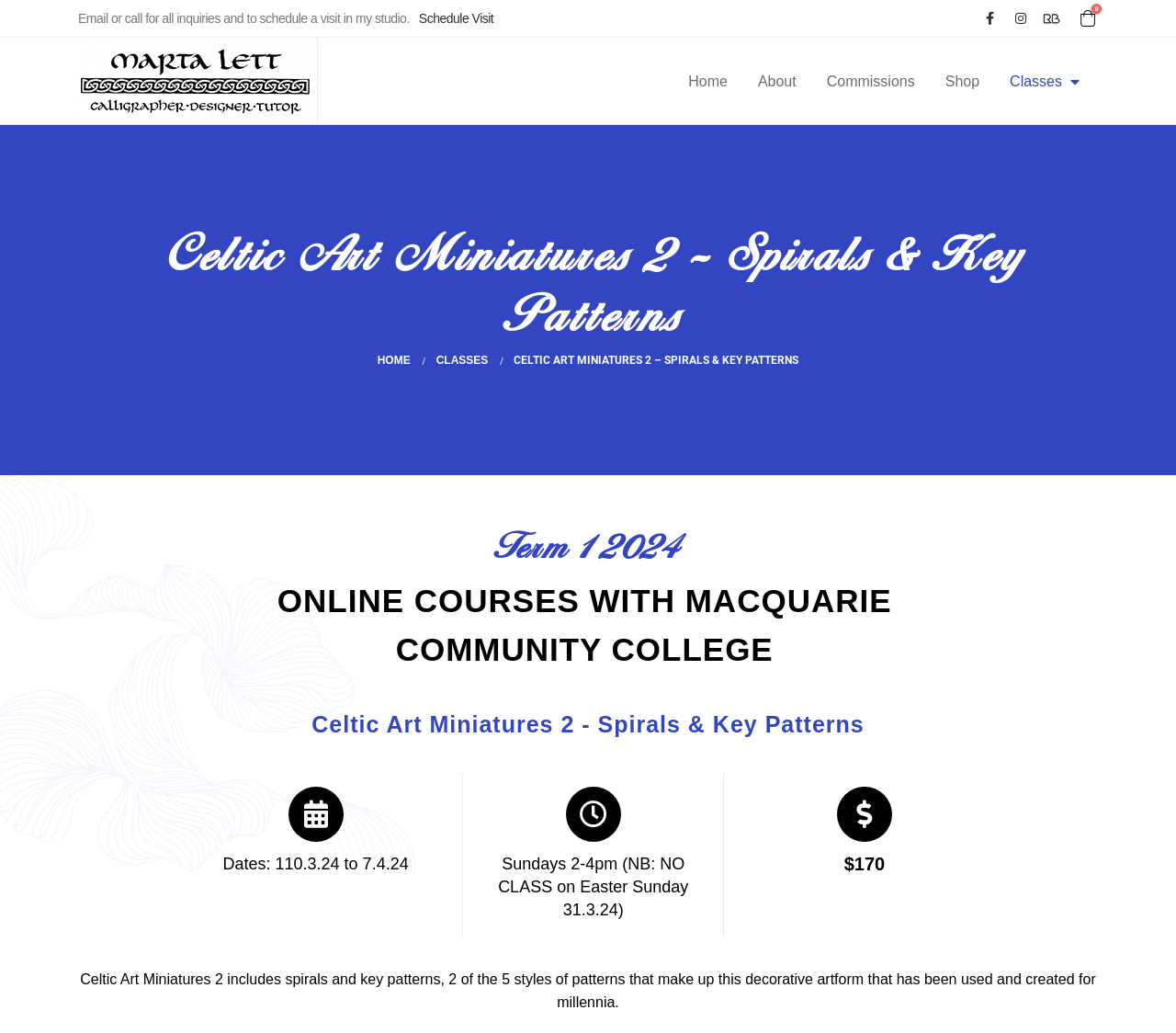Please find and generate the text of the main header of the webpage.

Celtic Art Miniatures 2 – Spirals & Key Patterns